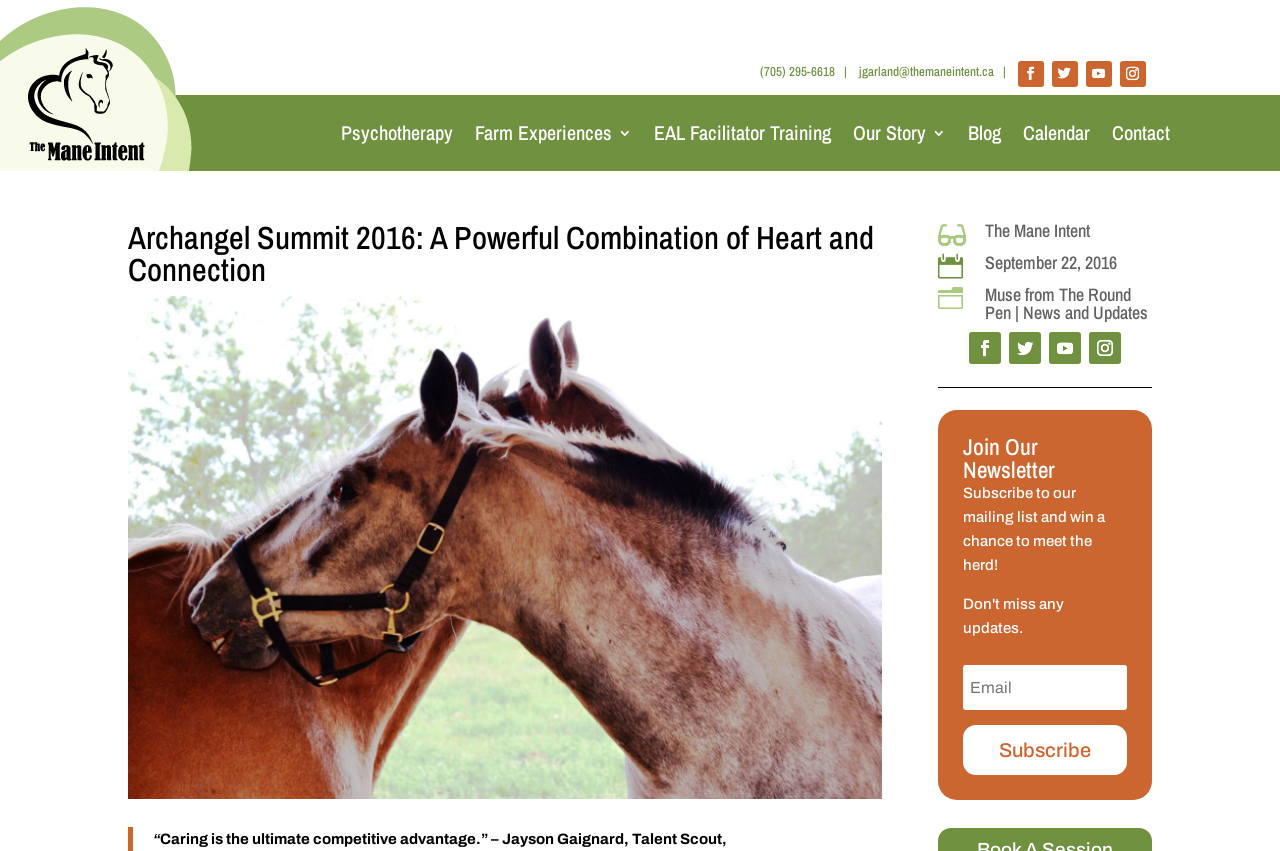Mark the bounding box of the element that matches the following description: "Subscribe".

[0.753, 0.852, 0.88, 0.911]